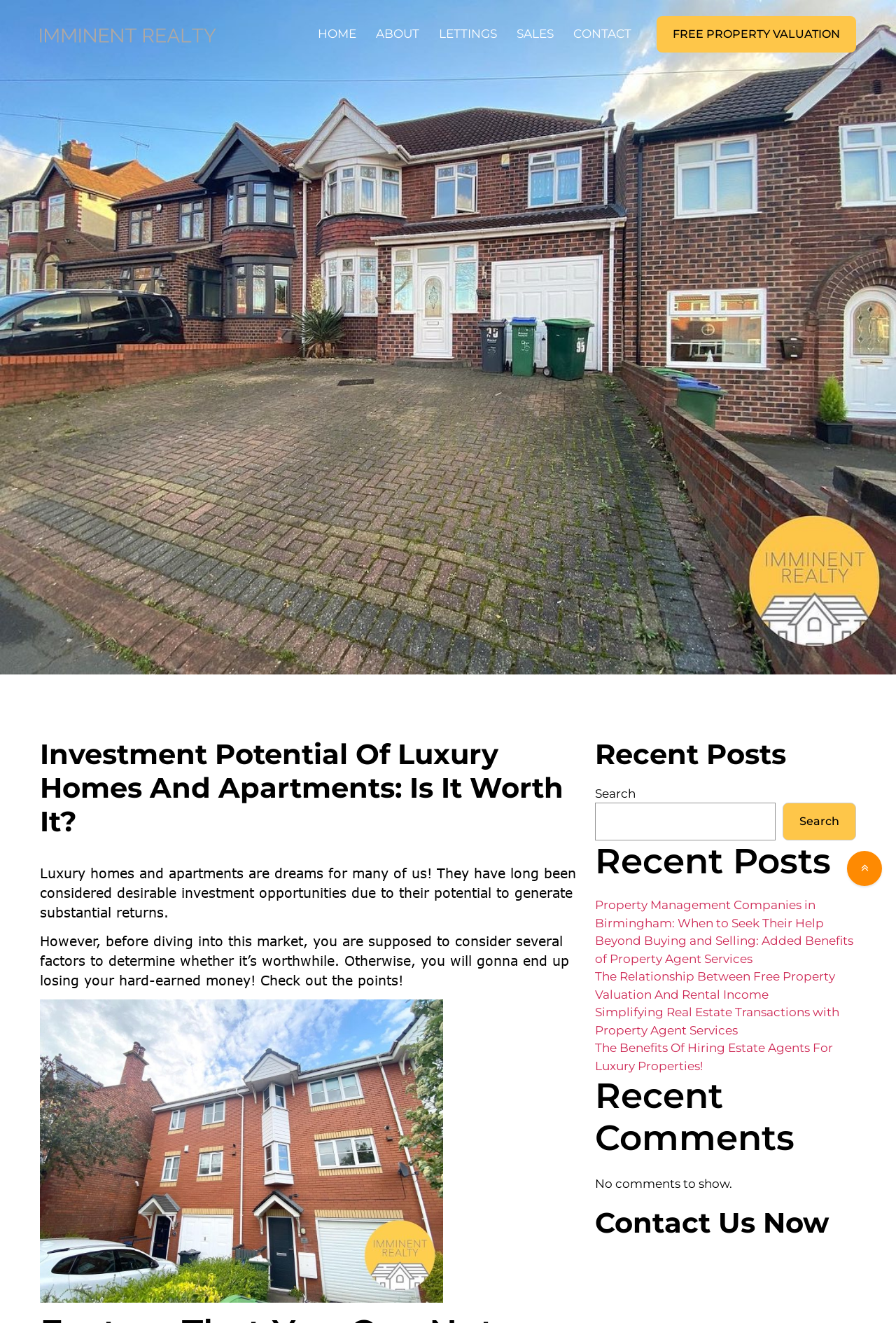Determine the bounding box coordinates of the target area to click to execute the following instruction: "click on the 'HOME' link."

[0.344, 0.0, 0.409, 0.052]